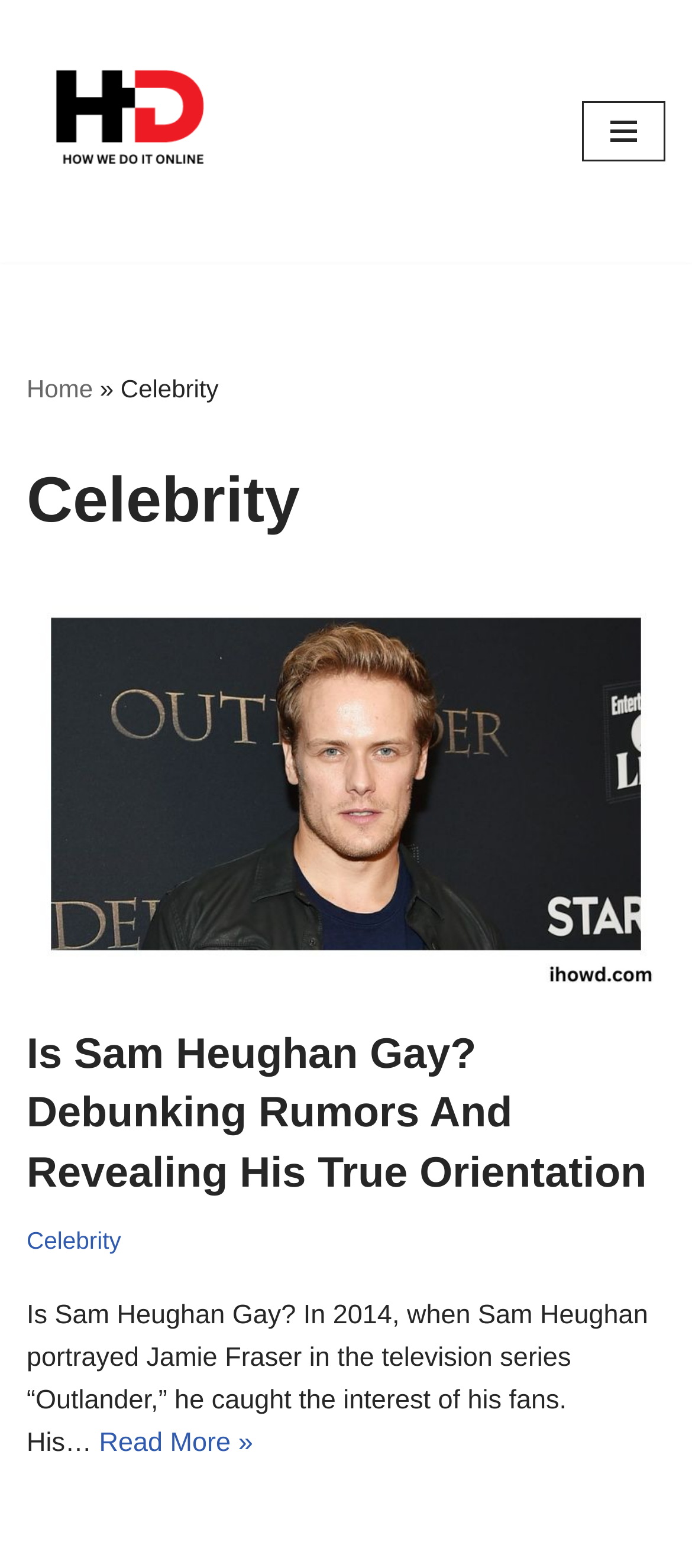What is the orientation of the celebrity in the first article?
Please ensure your answer is as detailed and informative as possible.

I tried to find the answer by reading the text of the first article, but it only mentions 'Debunking Rumors And Revealing His True Orientation' without explicitly stating the celebrity's orientation. Therefore, I couldn't determine the answer.